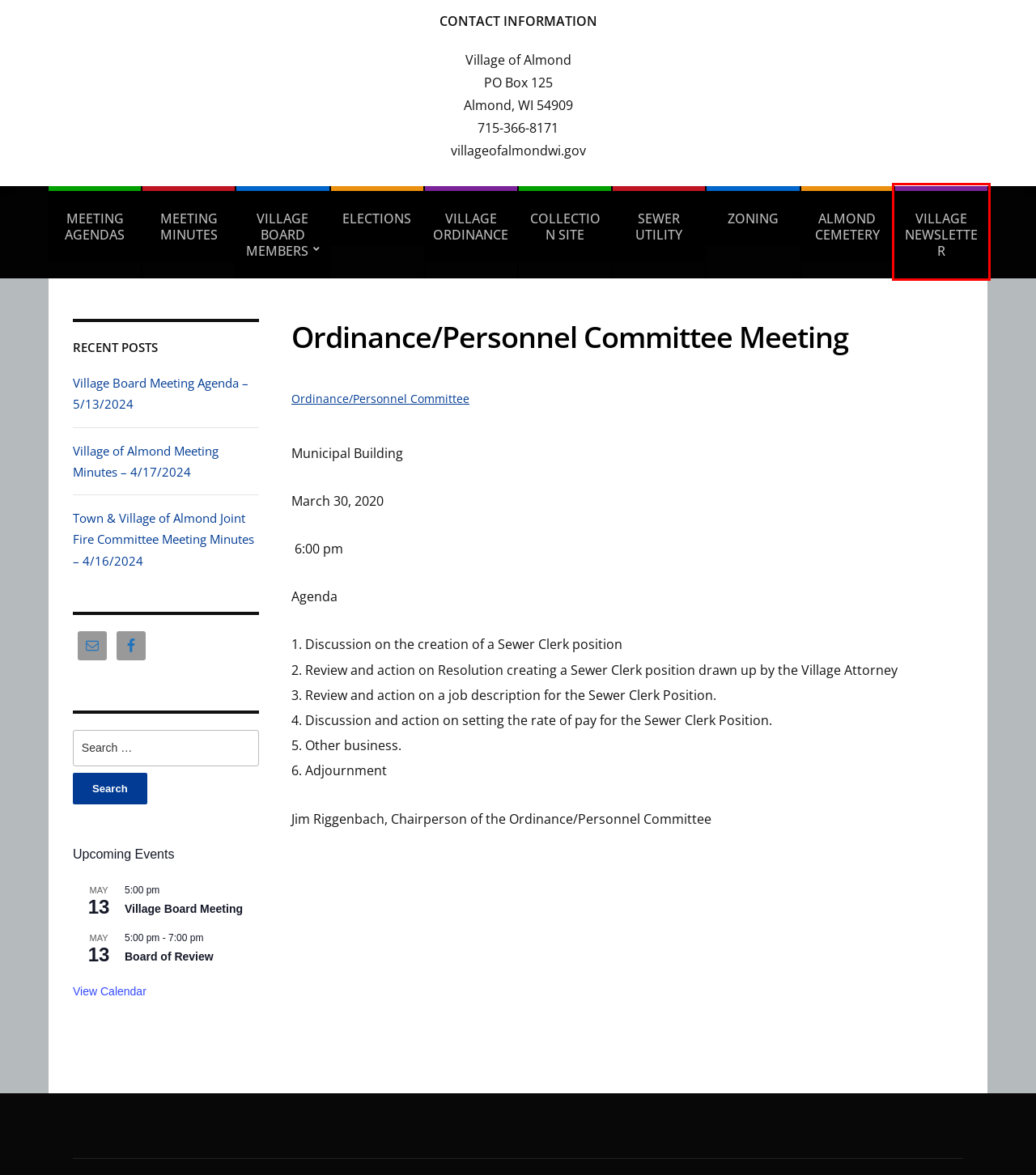Using the screenshot of a webpage with a red bounding box, pick the webpage description that most accurately represents the new webpage after the element inside the red box is clicked. Here are the candidates:
A. Village Newsletter - Village of Almond
B. Village Board Meeting - Village of Almond
C. Village Board Meeting Agenda – 5/13/2024 - Village of Almond
D. Meeting Agendas - Village of Almond
E. Village of Almond Meeting Minutes – 4/17/2024 - Village of Almond
F. Almond Cemetery - Village of Almond
G. Board of Review - Village of Almond
H. Zoning - Village of Almond

A